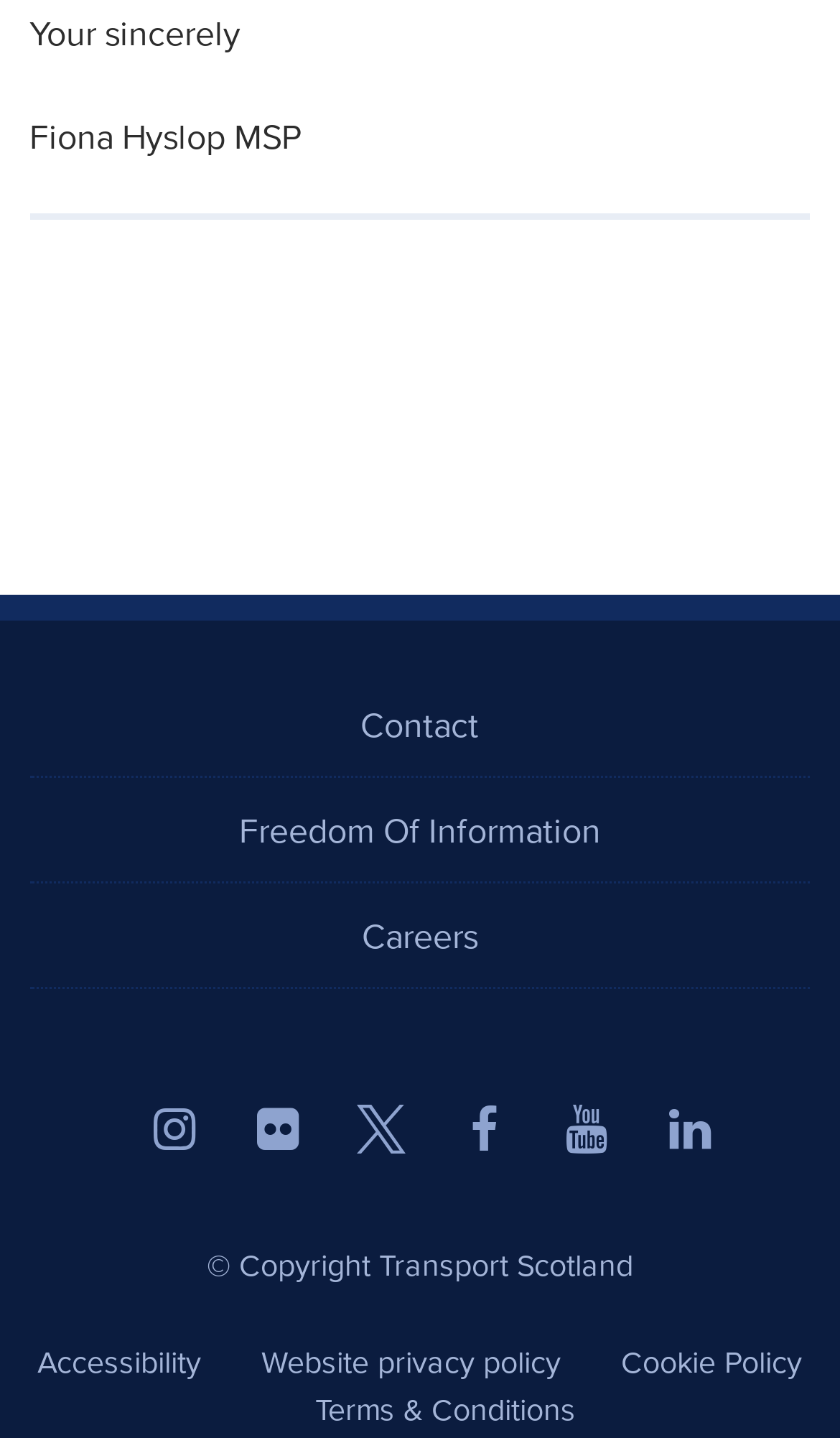What is the copyright information?
Give a detailed and exhaustive answer to the question.

The webpage has a static text element 'Copyright Transport Scotland' at the bottom, indicating that the copyright belongs to Transport Scotland.